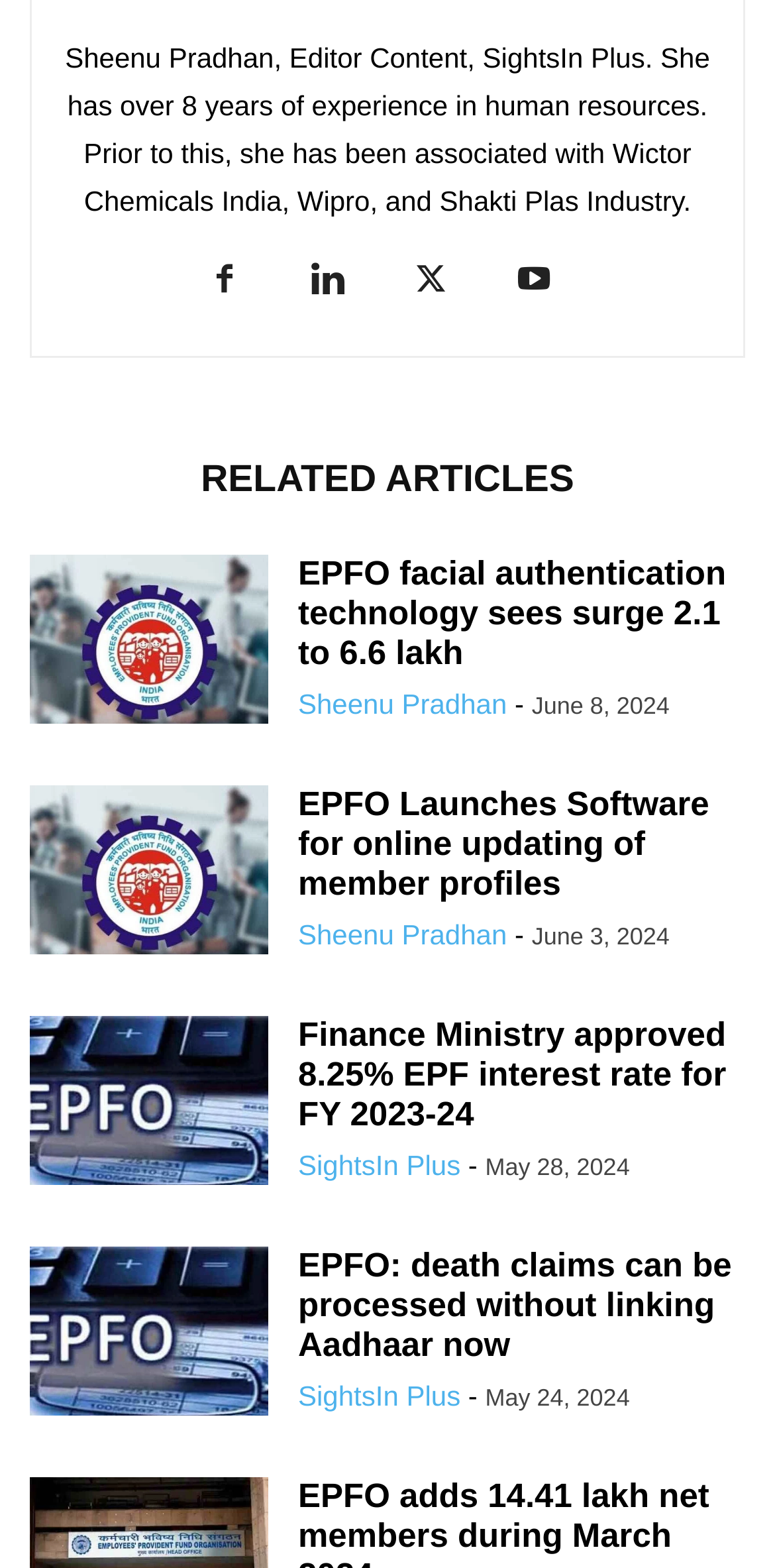How many social media links are there?
Based on the image, respond with a single word or phrase.

4